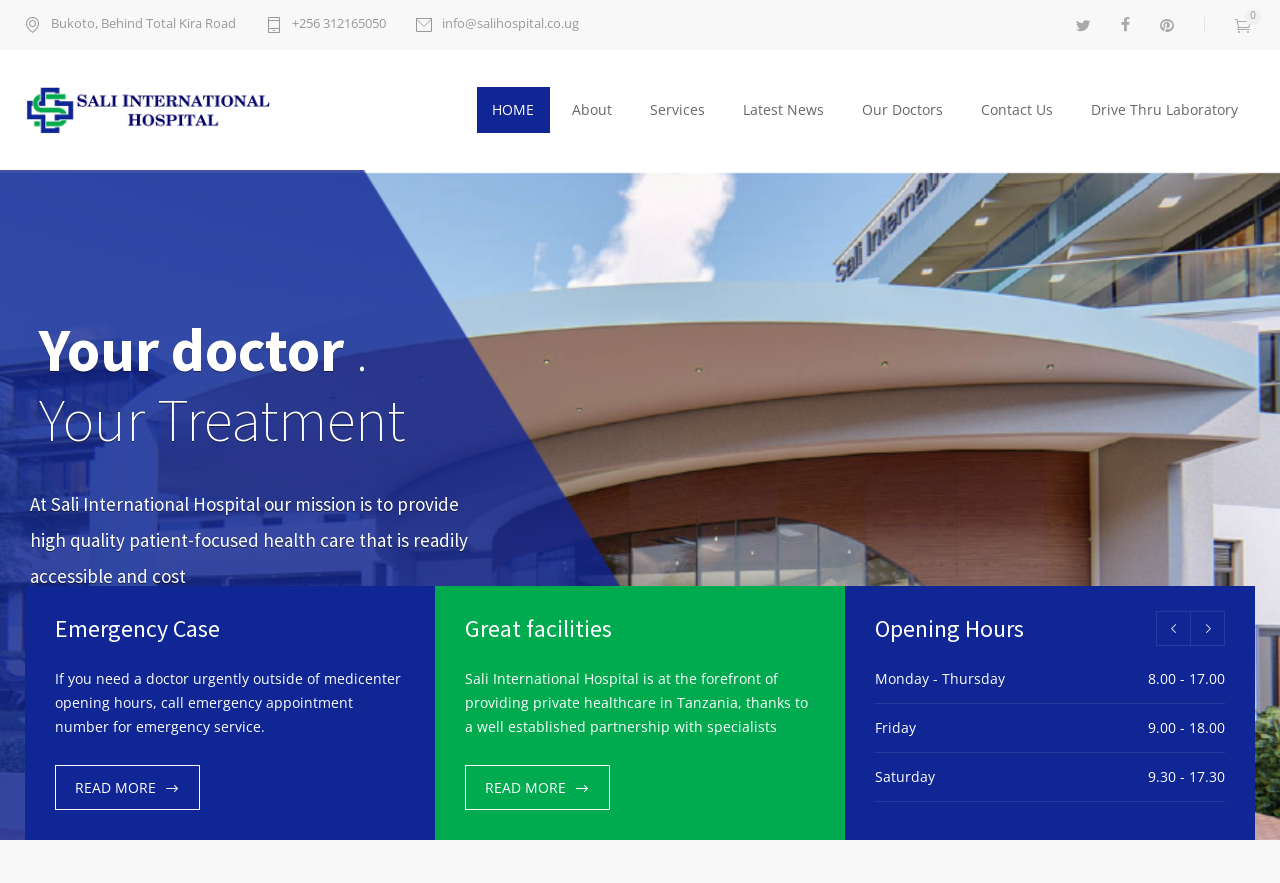What is the name of the hospital?
Answer with a single word or short phrase according to what you see in the image.

Sali International Hospital